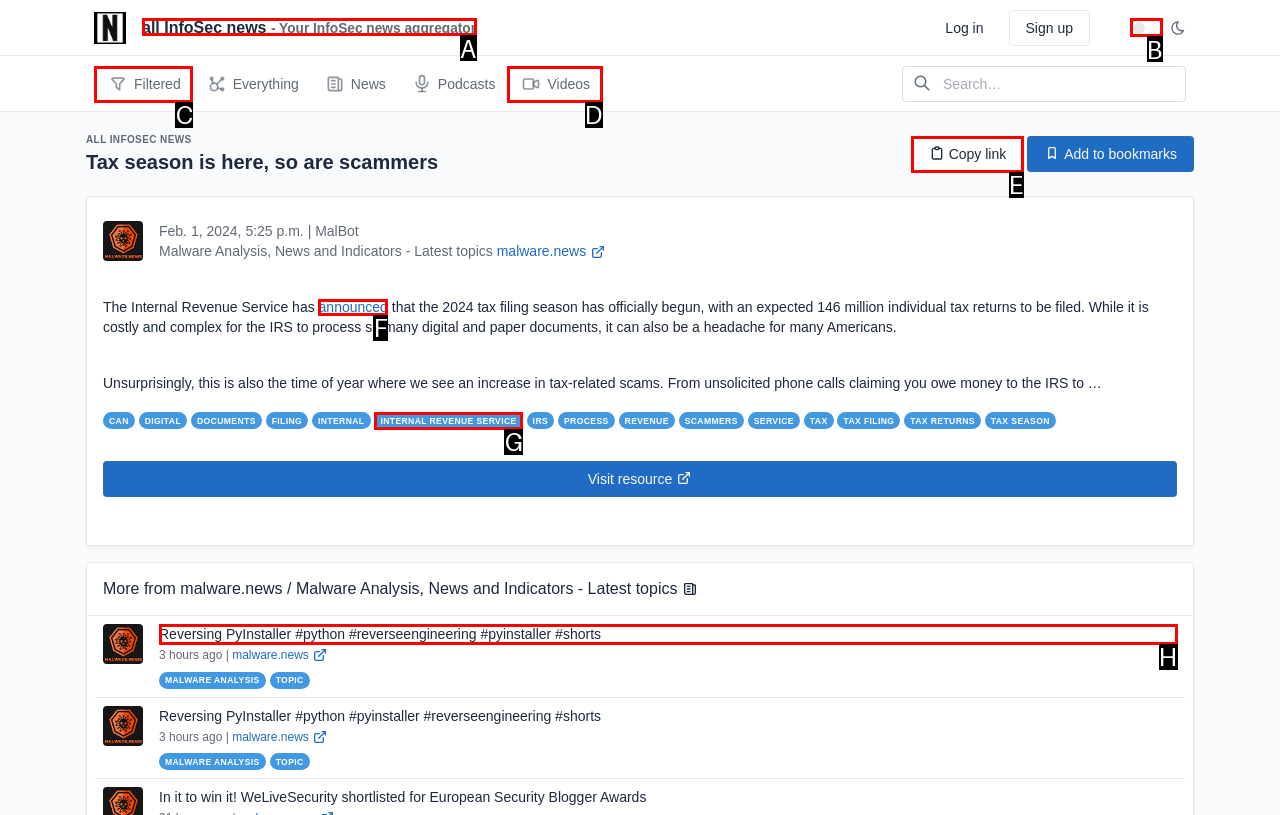Select the HTML element that corresponds to the description: internal revenue service
Reply with the letter of the correct option from the given choices.

G